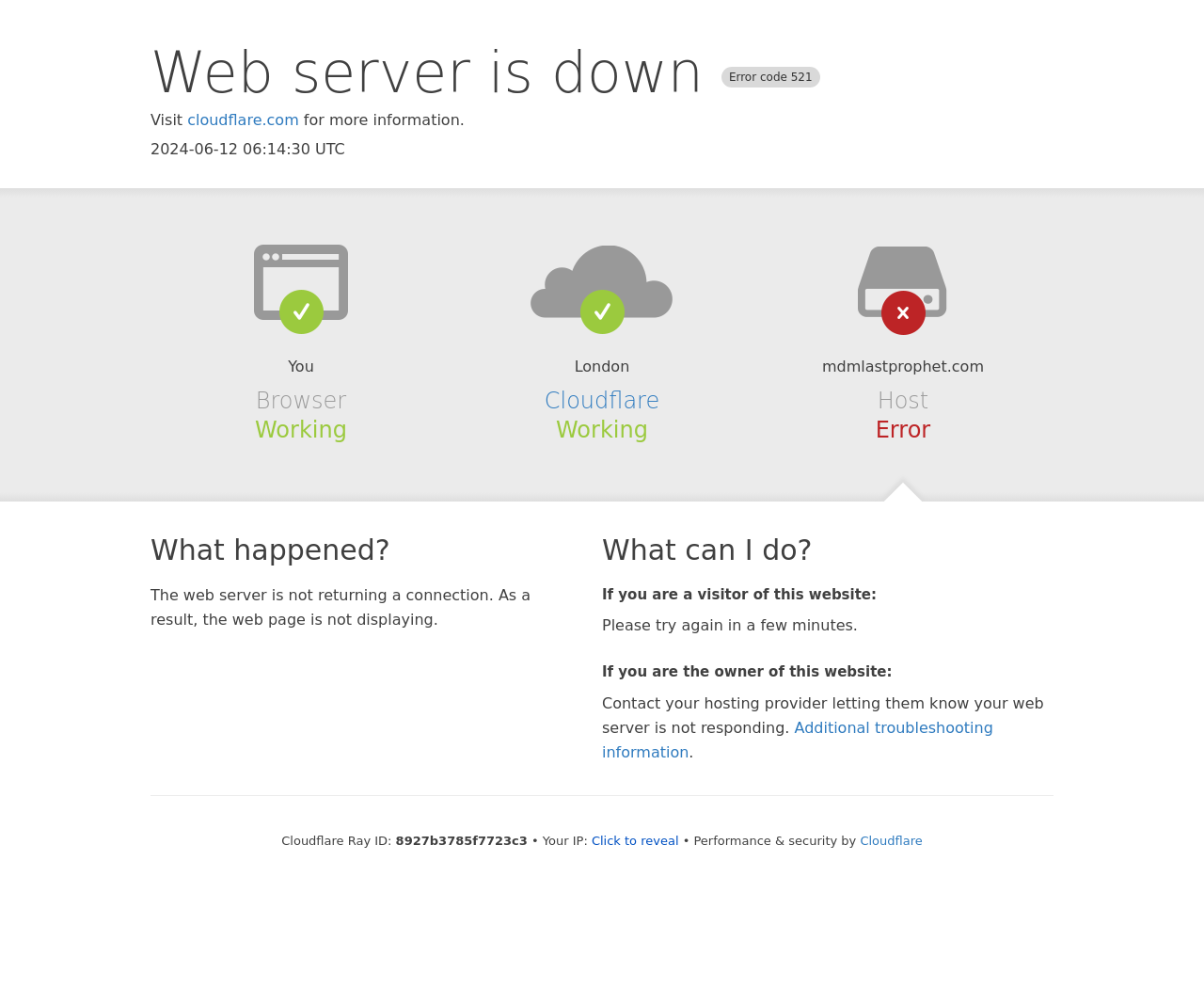For the given element description Cloudflare, determine the bounding box coordinates of the UI element. The coordinates should follow the format (top-left x, top-left y, bottom-right x, bottom-right y) and be within the range of 0 to 1.

[0.714, 0.843, 0.766, 0.858]